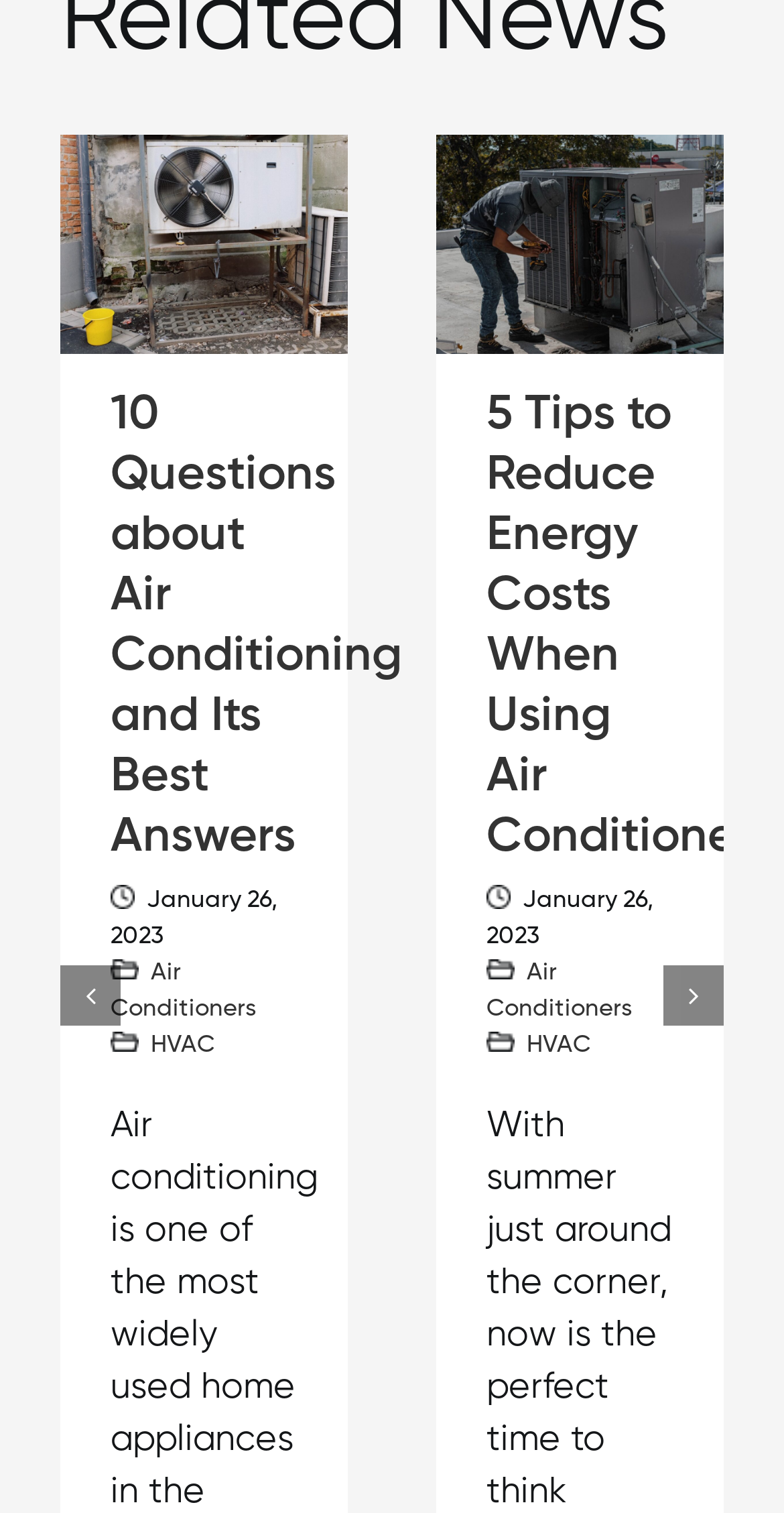How many categories are related to air conditioners?
Kindly give a detailed and elaborate answer to the question.

I found two categories related to air conditioners: 'Air Conditioners' and 'HVAC'. These categories are mentioned as links below each article.